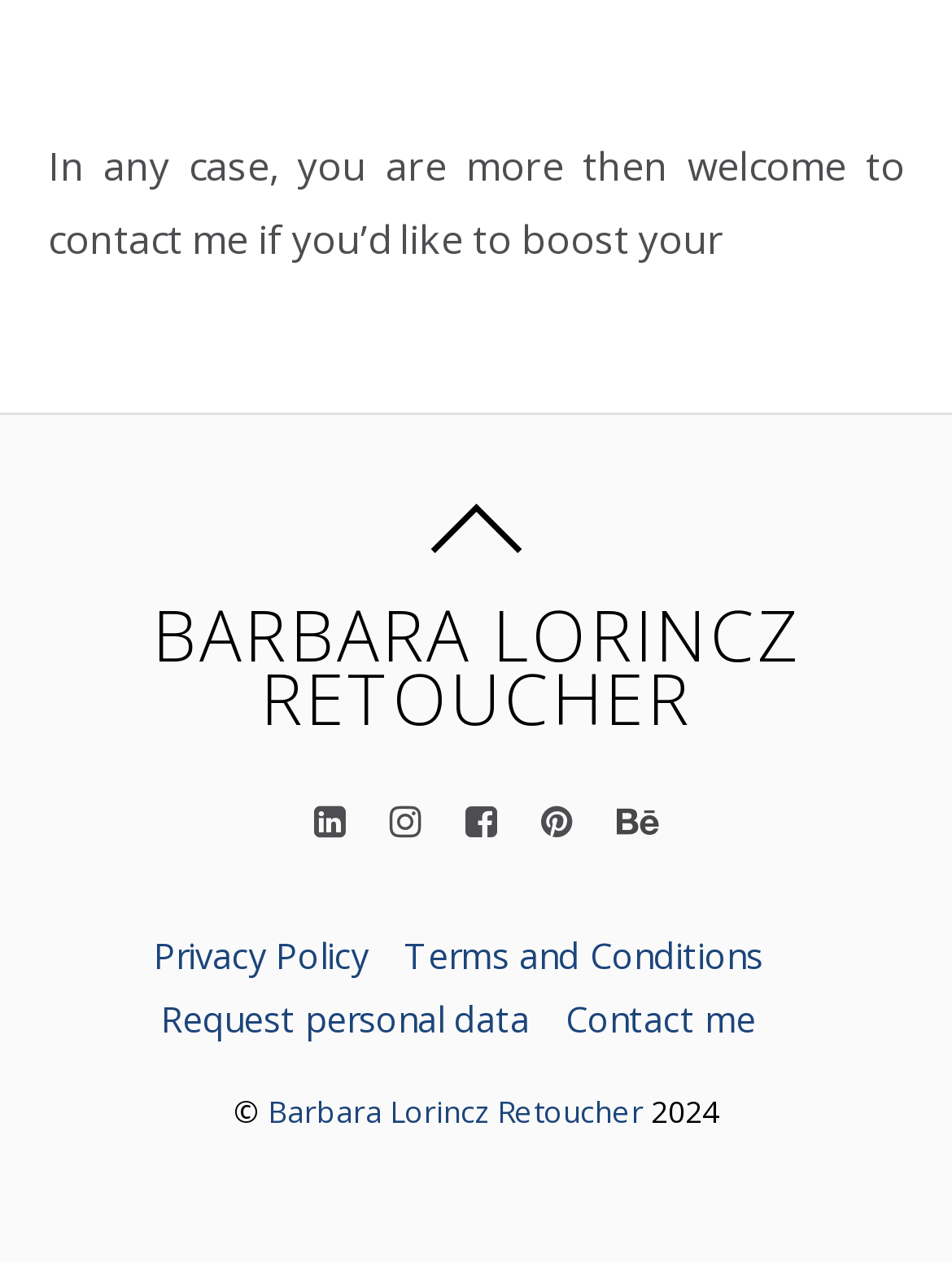What is the profession of Barbara Lorincz?
Answer the question with just one word or phrase using the image.

Retoucher